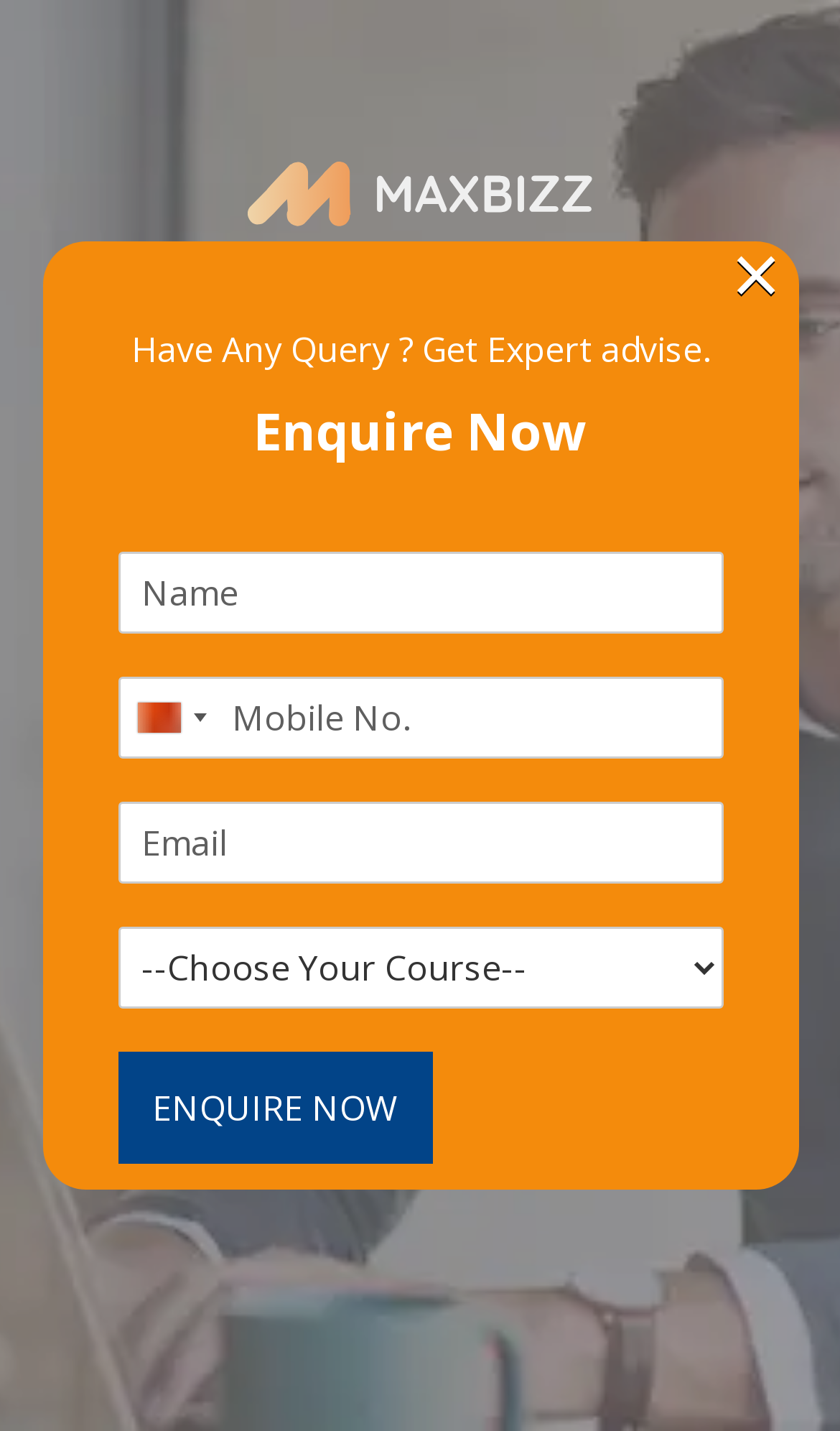Please locate the bounding box coordinates of the element that should be clicked to complete the given instruction: "go back to homepage".

[0.287, 0.721, 0.713, 0.797]